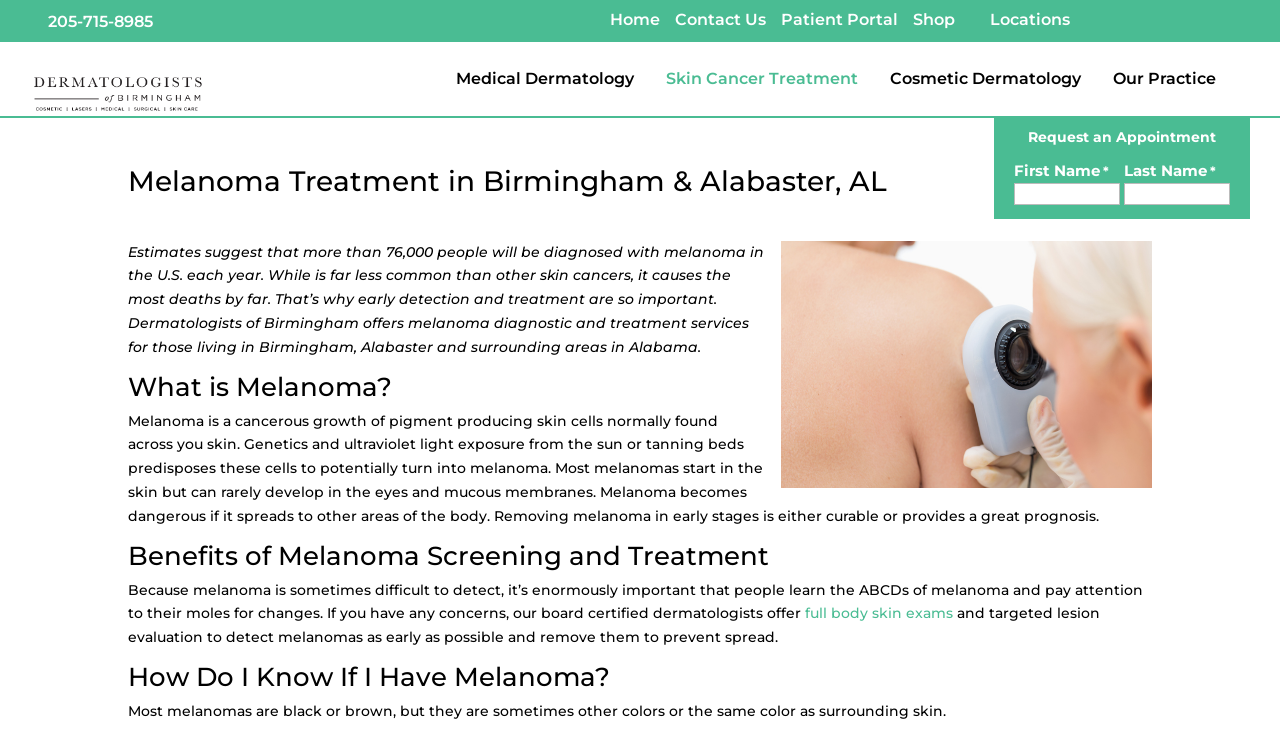Answer the question in one word or a short phrase:
What is the name of the dermatology practice?

Dermatologists Of Birmingham